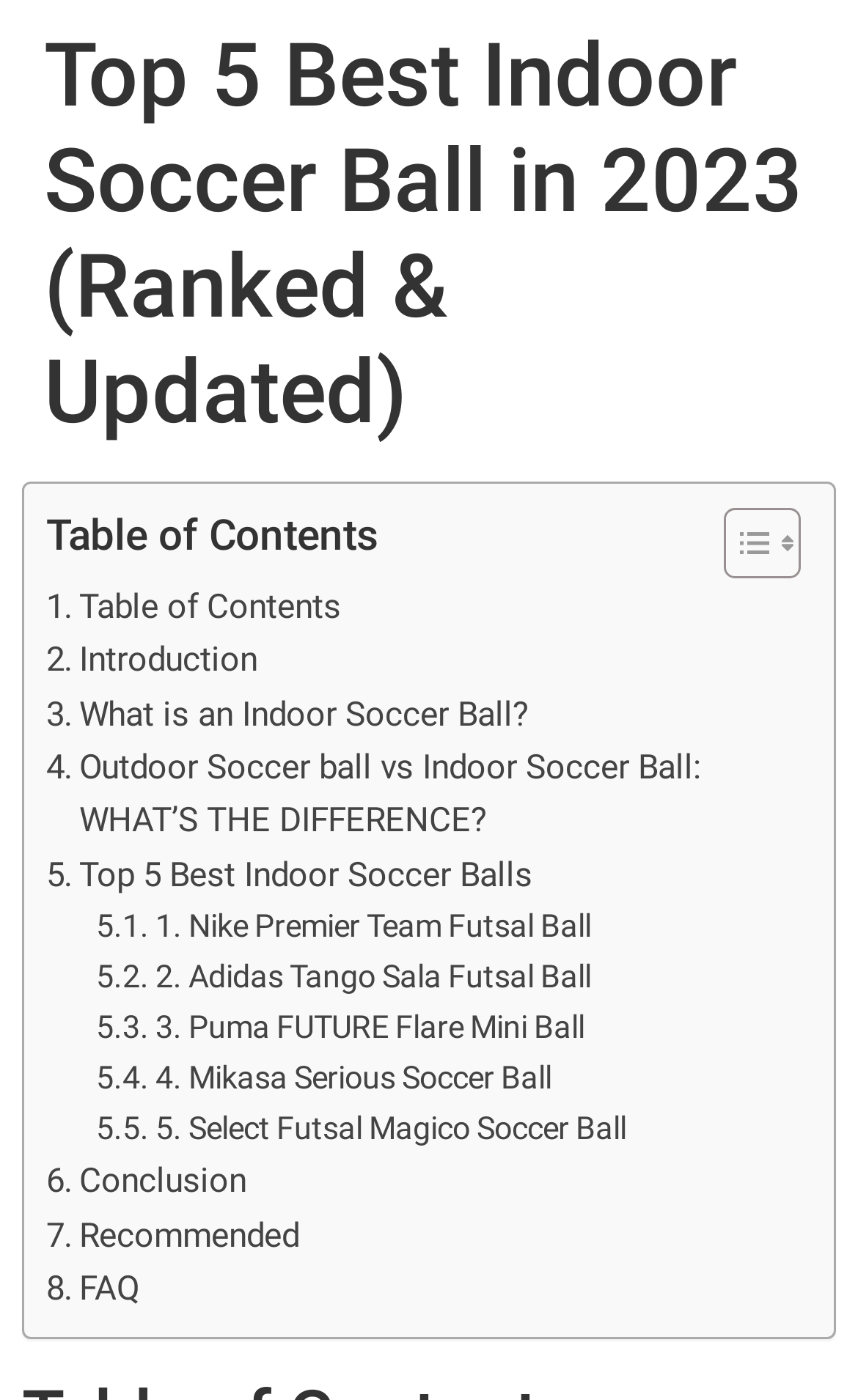Using the webpage screenshot and the element description Conclusion, determine the bounding box coordinates. Specify the coordinates in the format (top-left x, top-left y, bottom-right x, bottom-right y) with values ranging from 0 to 1.

[0.054, 0.825, 0.287, 0.863]